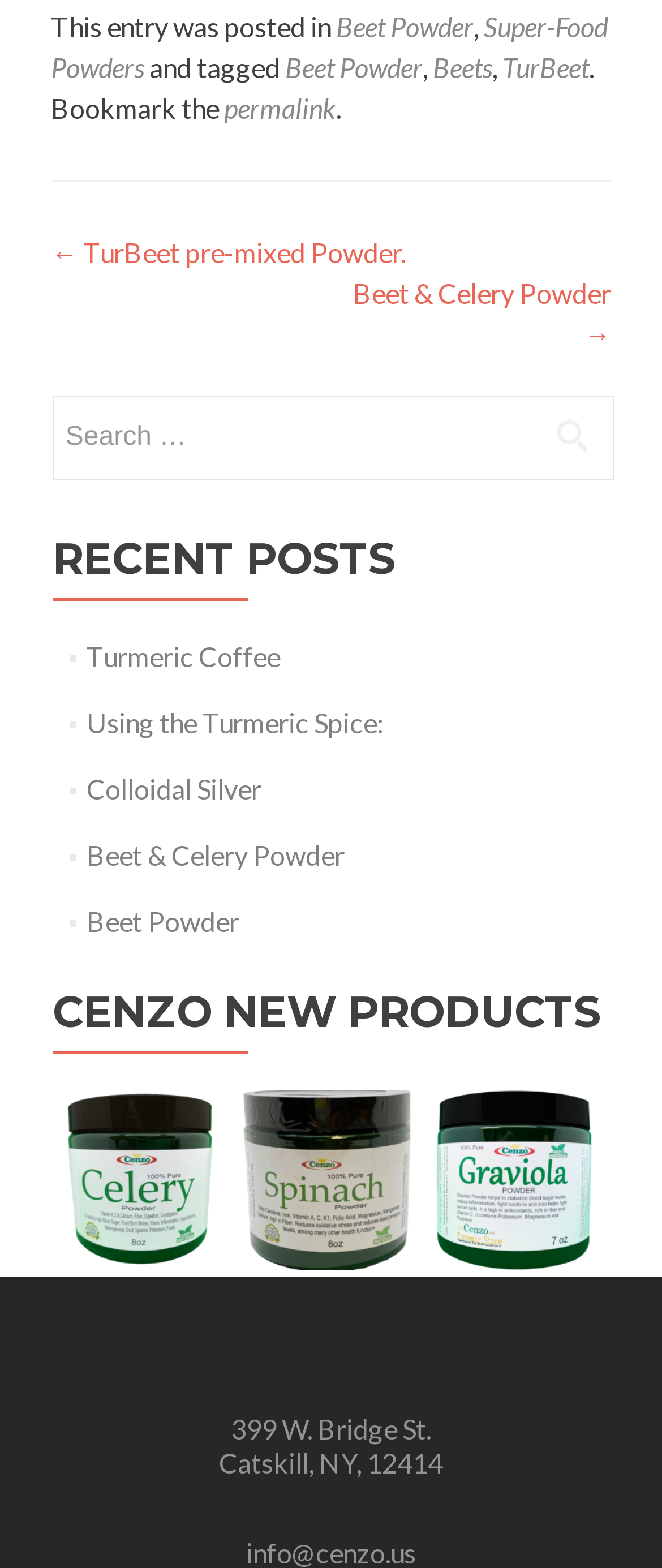Please identify the bounding box coordinates of the area I need to click to accomplish the following instruction: "Click the link to read more about The Way To Clear A Pit Boss Griddle".

None